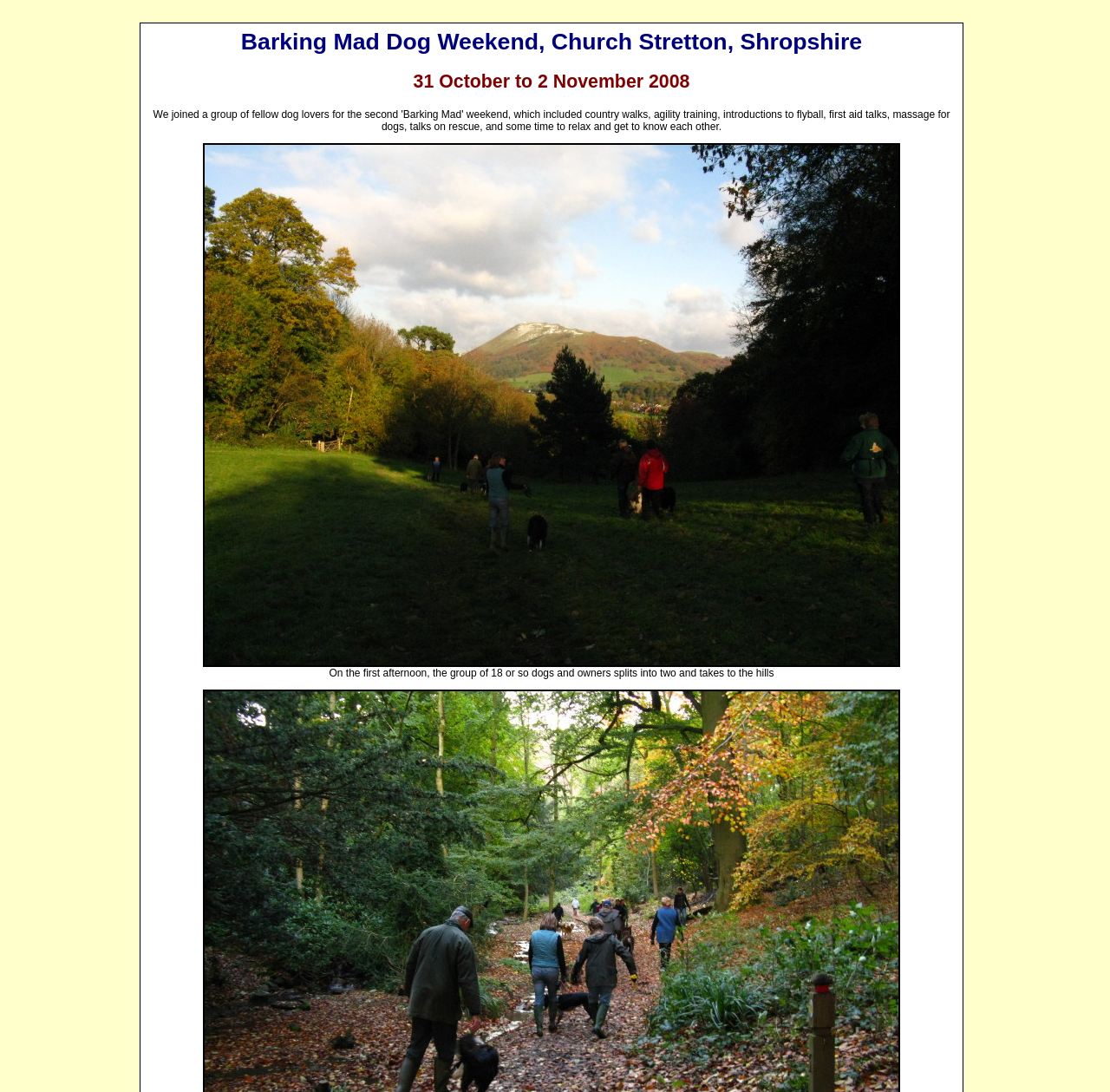Respond to the question below with a single word or phrase:
What is the date of the Barking Mad Dog Weekend?

31 October to 2 November 2008